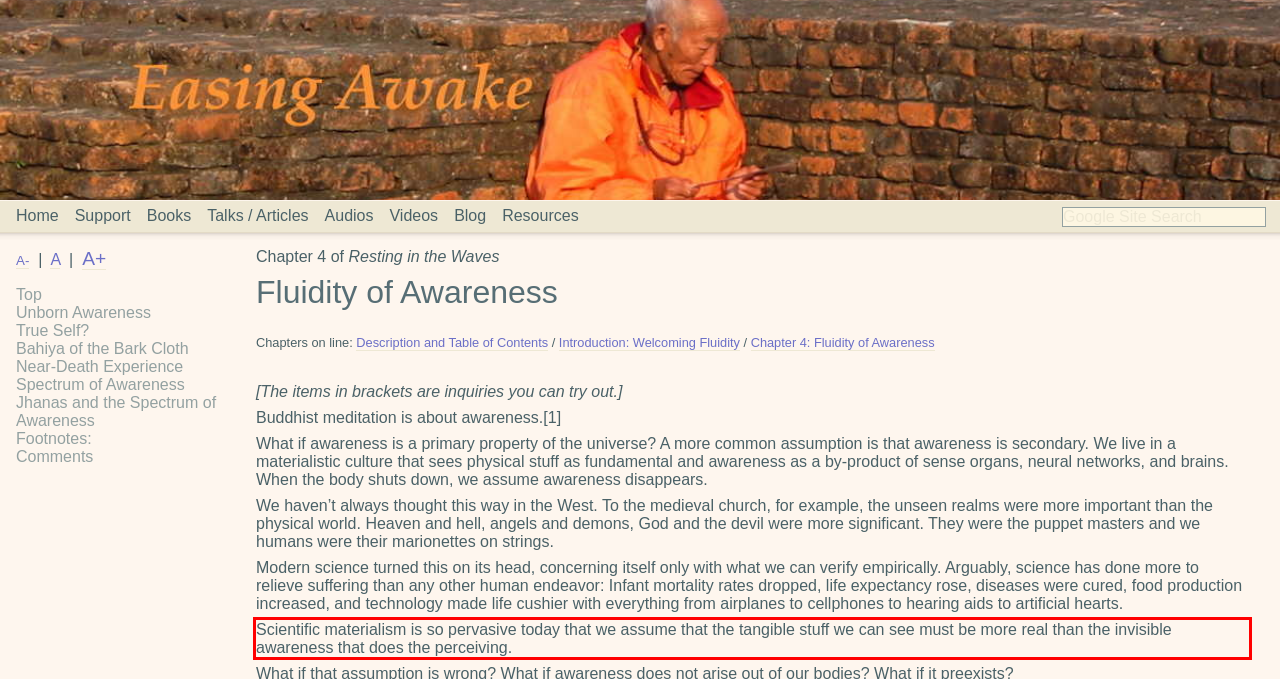You are provided with a screenshot of a webpage that includes a UI element enclosed in a red rectangle. Extract the text content inside this red rectangle.

Scientific materialism is so pervasive today that we assume that the tangible stuff we can see must be more real than the invisible awareness that does the perceiving.